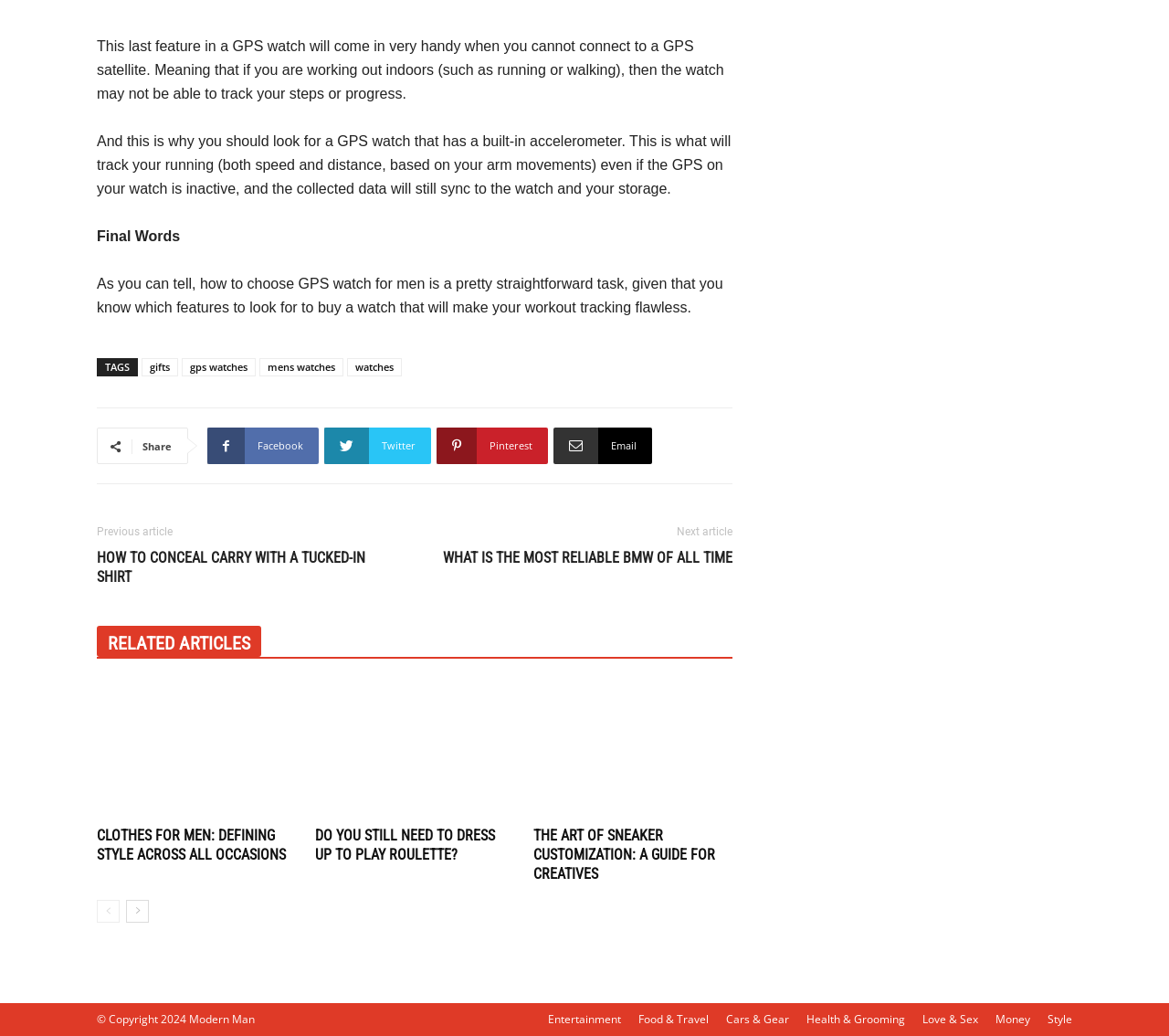What is the title of the last section on the webpage?
Carefully examine the image and provide a detailed answer to the question.

The last section on the webpage is titled 'Final Words', which is indicated by the StaticText element with the text 'Final Words' and bounding box coordinates [0.083, 0.221, 0.154, 0.236].